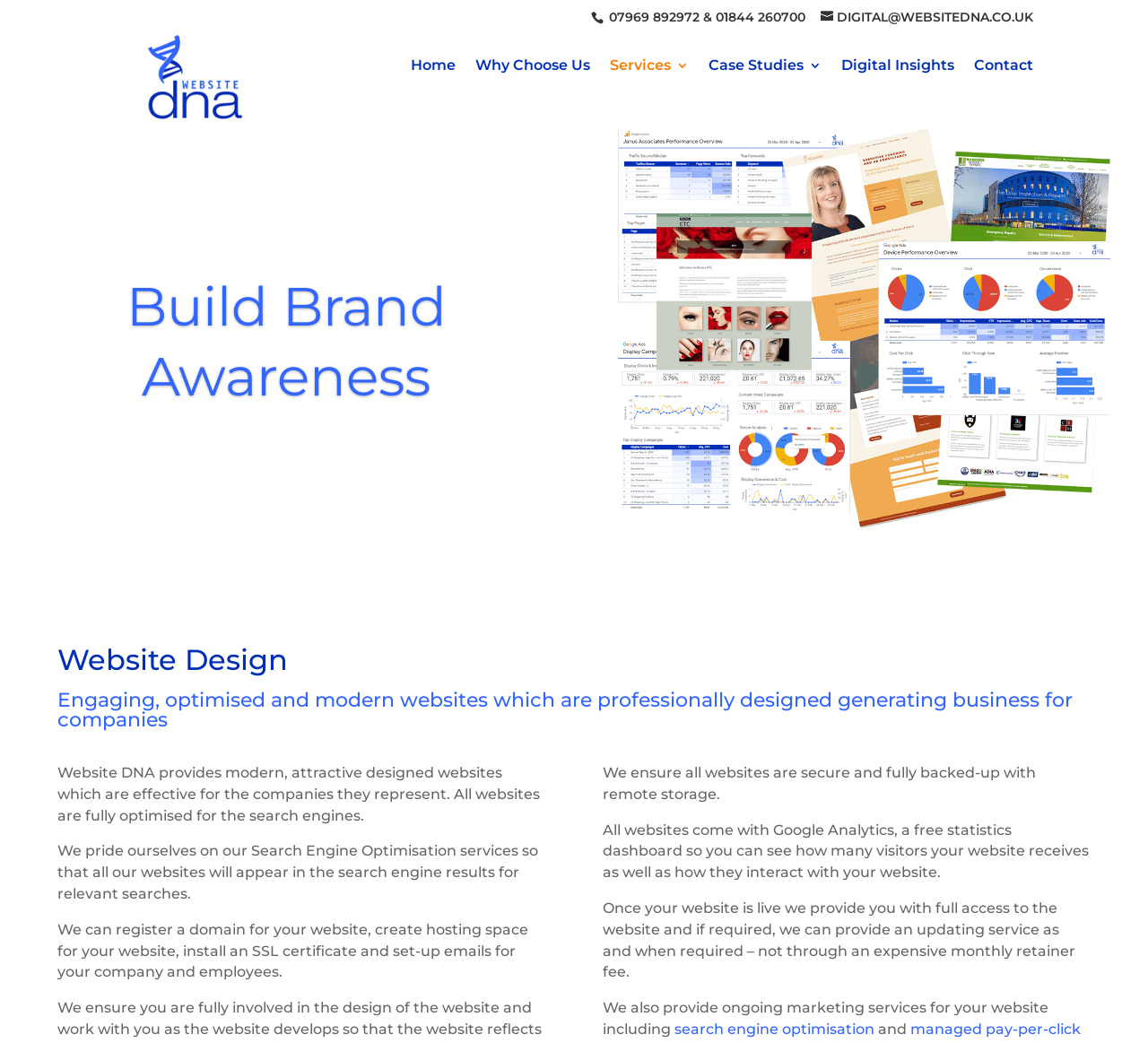Pinpoint the bounding box coordinates of the clickable area necessary to execute the following instruction: "Call the phone number". The coordinates should be given as four float numbers between 0 and 1, namely [left, top, right, bottom].

[0.527, 0.008, 0.609, 0.024]